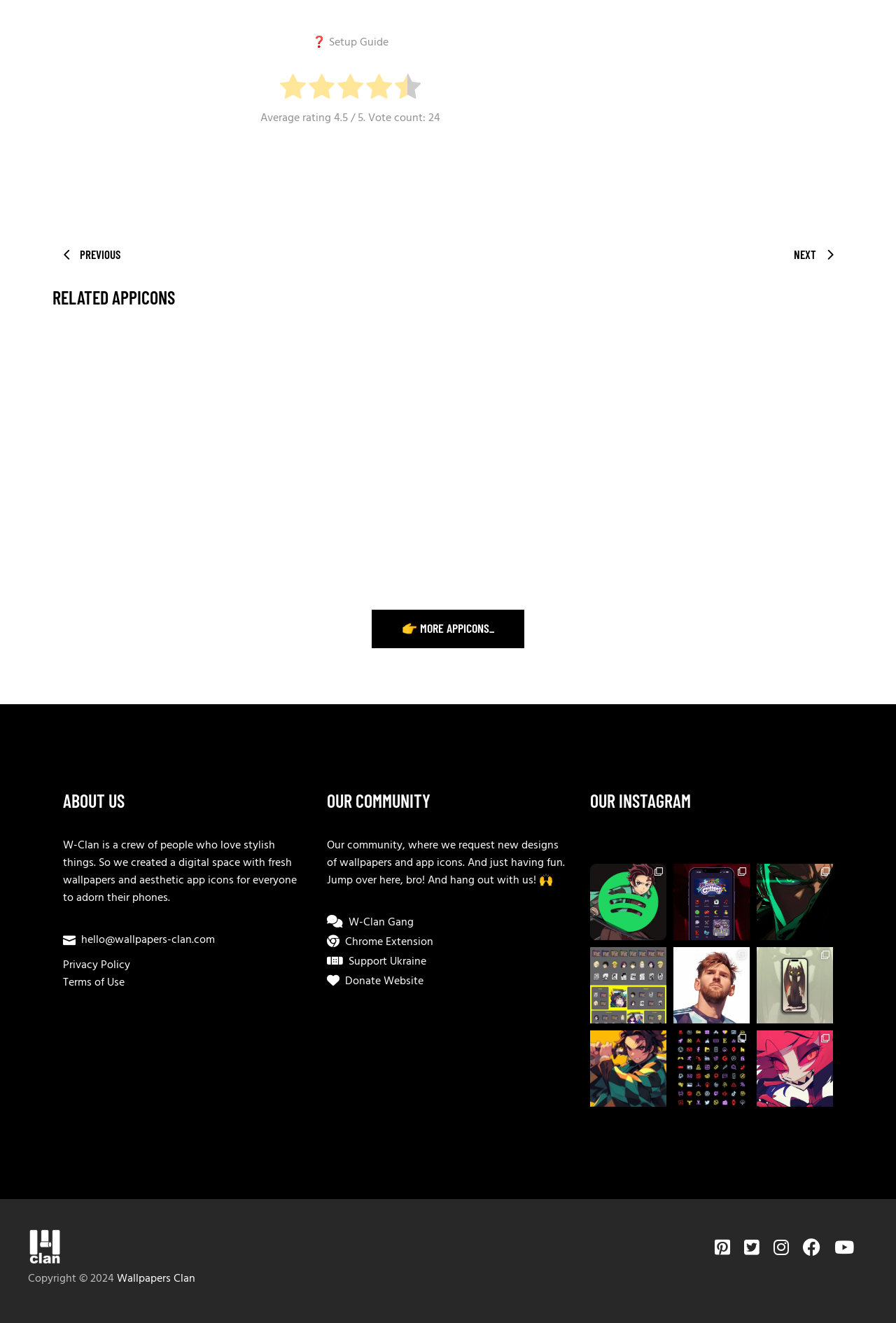Ascertain the bounding box coordinates for the UI element detailed here: "👉 MORE APPICONS_". The coordinates should be provided as [left, top, right, bottom] with each value being a float between 0 and 1.

[0.415, 0.461, 0.585, 0.49]